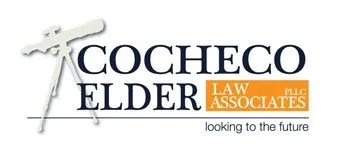Please provide a comprehensive answer to the question based on the screenshot: What is symbolized by the telescope?

The telescope in the logo symbolizes the firm's commitment to looking ahead and planning for the future, which is also reinforced by the tagline 'looking to the future'.